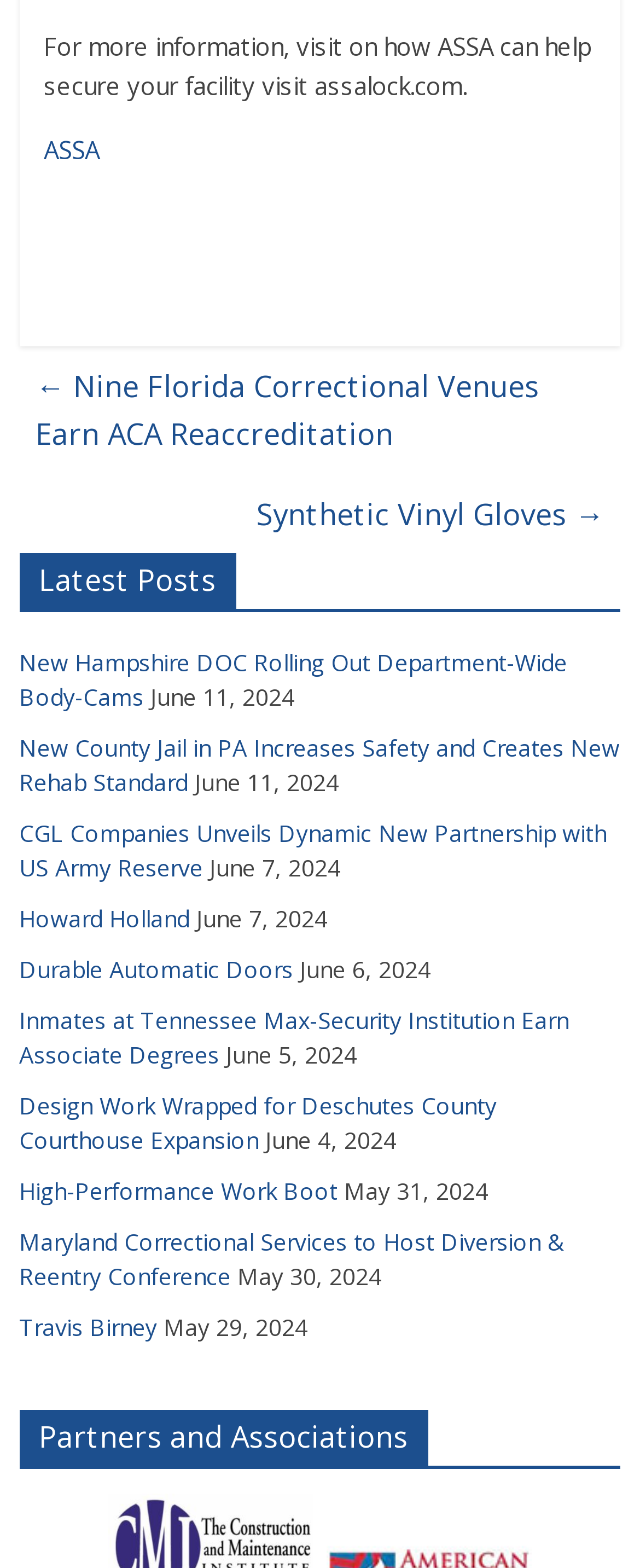What is the main topic of this webpage?
Look at the screenshot and respond with a single word or phrase.

Correctional facilities